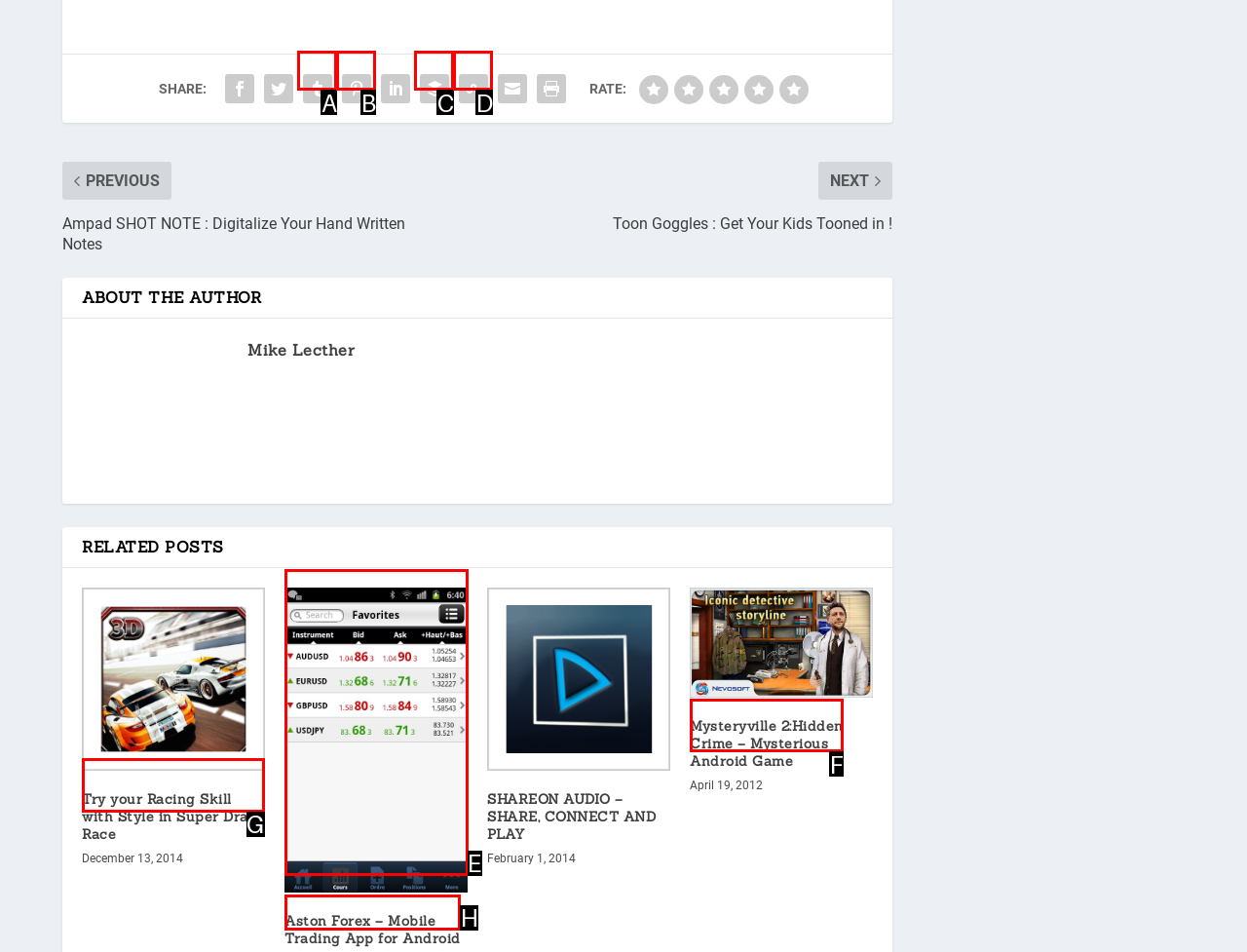Select the correct UI element to click for this task: Read post about Super Drag Race.
Answer using the letter from the provided options.

G